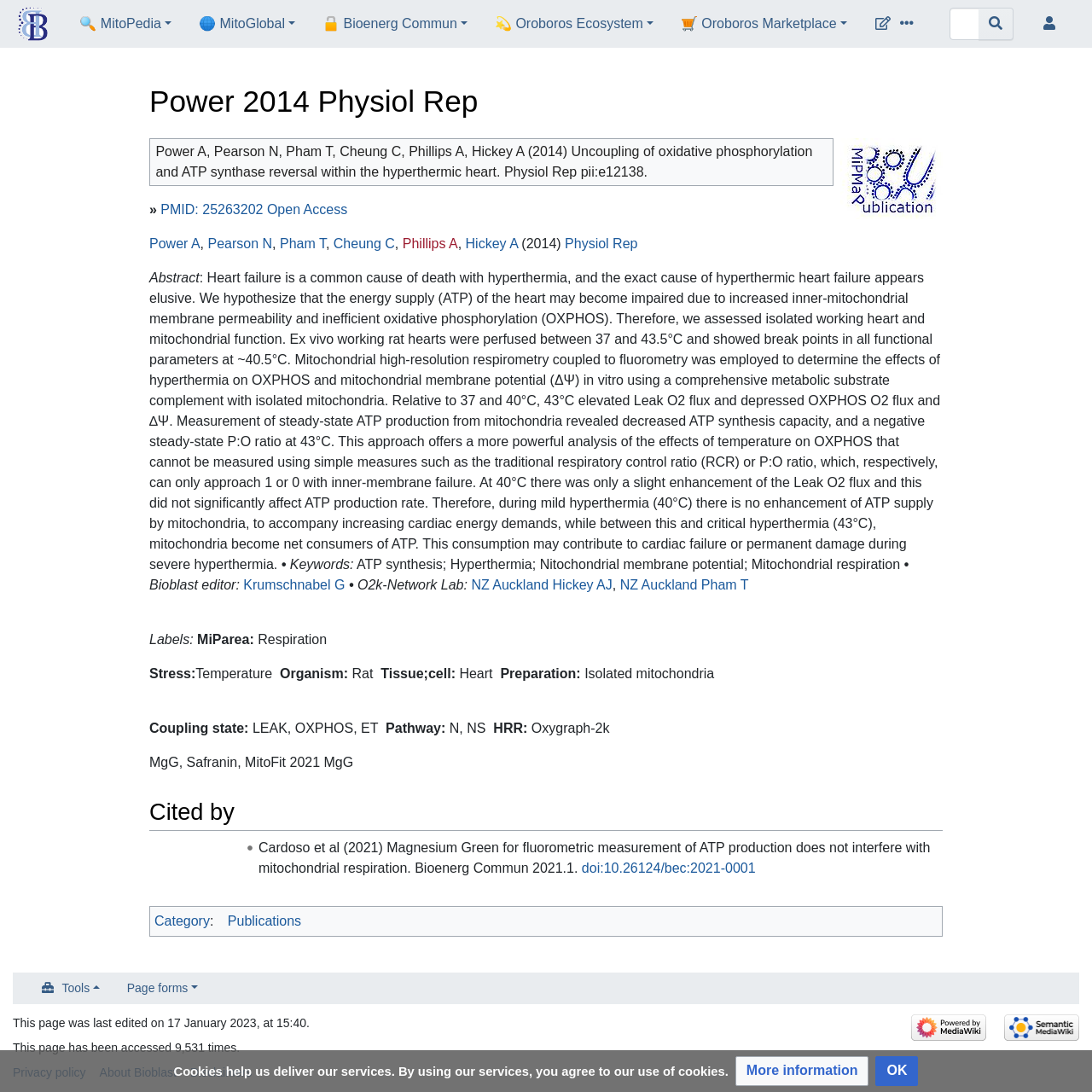Summarize the webpage comprehensively, mentioning all visible components.

The webpage is about a scientific publication titled "Power 2014 Physiol Rep" and is hosted on the Bioblast platform. At the top, there is a navigation bar with links to various sections, including MitoPedia, MitoGlobal, Bioenerg Commun, Oroboros Ecosystem, and Oroboros Marketplace. On the right side of the navigation bar, there is a search box with a "Go to page" button.

Below the navigation bar, there is a heading that displays the title of the publication. To the left of the heading, there is a link to jump to the navigation section. On the same line, there are links to search and navigation.

The main content of the webpage is divided into sections. The first section displays the publication's abstract, which discusses the effects of hyperthermia on the heart's energy supply. The abstract is followed by a section with links to the publication's authors and a section with keywords related to the publication.

Further down, there is a section with information about the publication's editor and the O2k-Network Lab. This section also includes links to the lab's location and researchers involved.

The webpage also includes a section with labels and categories related to the publication, such as MiParea, Respiration, Stress, Temperature, Organism, Tissue, and Preparation.

Below the labels section, there is a section with information about the publication's cited references. This section includes a list of references with links to the original publications.

At the bottom of the webpage, there is a notice about the use of cookies and a button to learn more about the website's cookie policy.